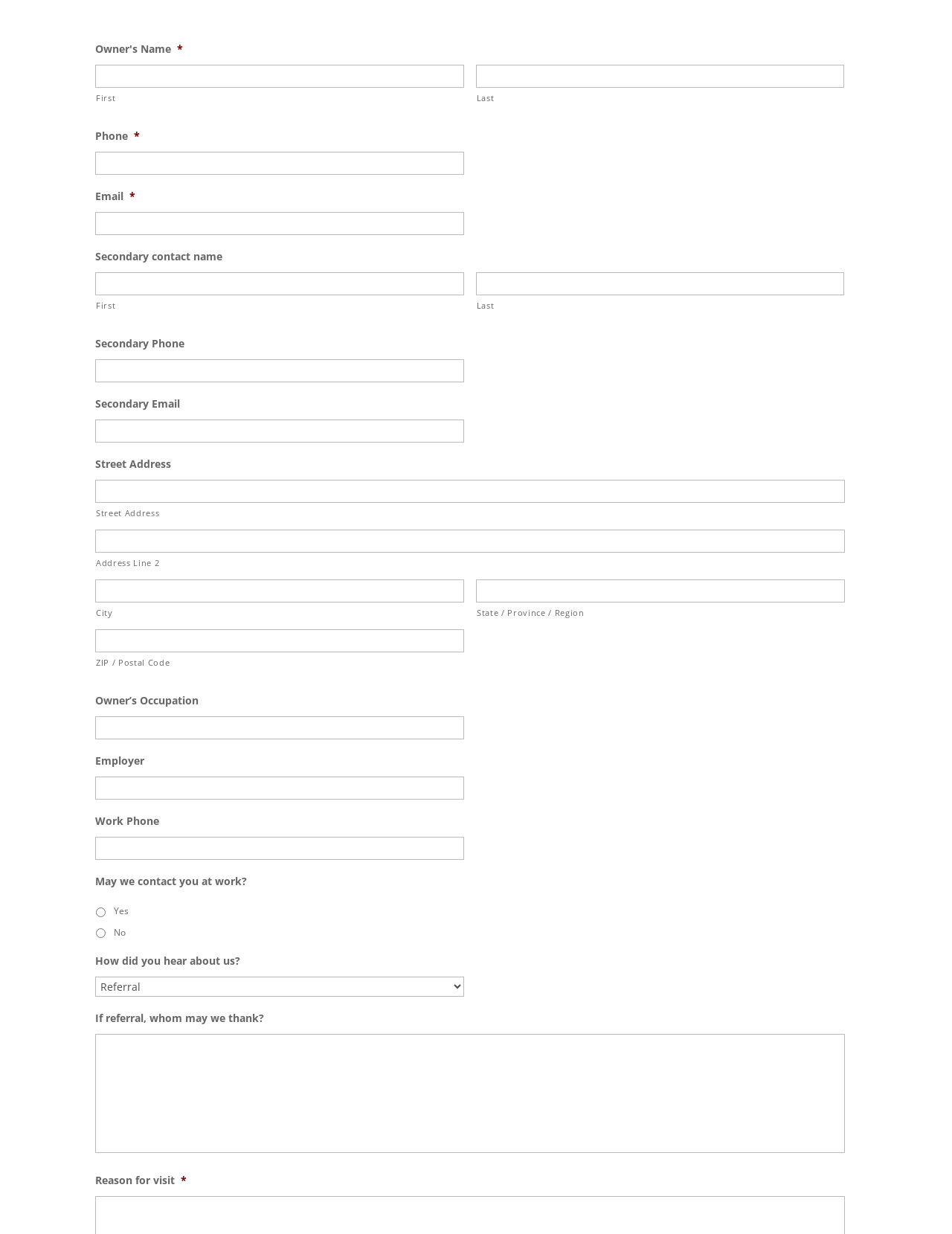Using the element description provided, determine the bounding box coordinates in the format (top-left x, top-left y, bottom-right x, bottom-right y). Ensure that all values are floating point numbers between 0 and 1. Element description: name="input_5"

[0.1, 0.581, 0.488, 0.599]